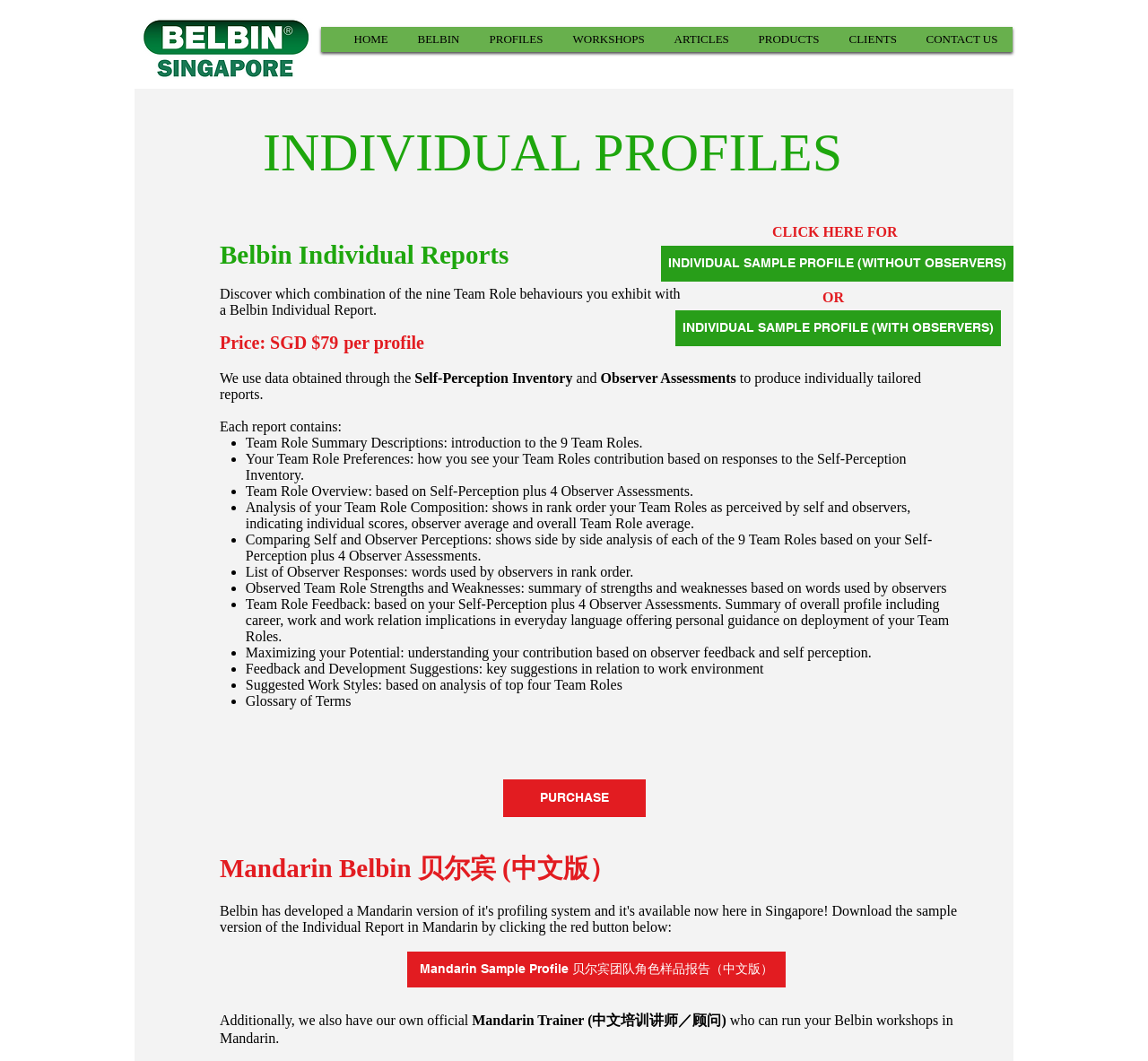Find the bounding box coordinates for the area that should be clicked to accomplish the instruction: "Search for something".

None